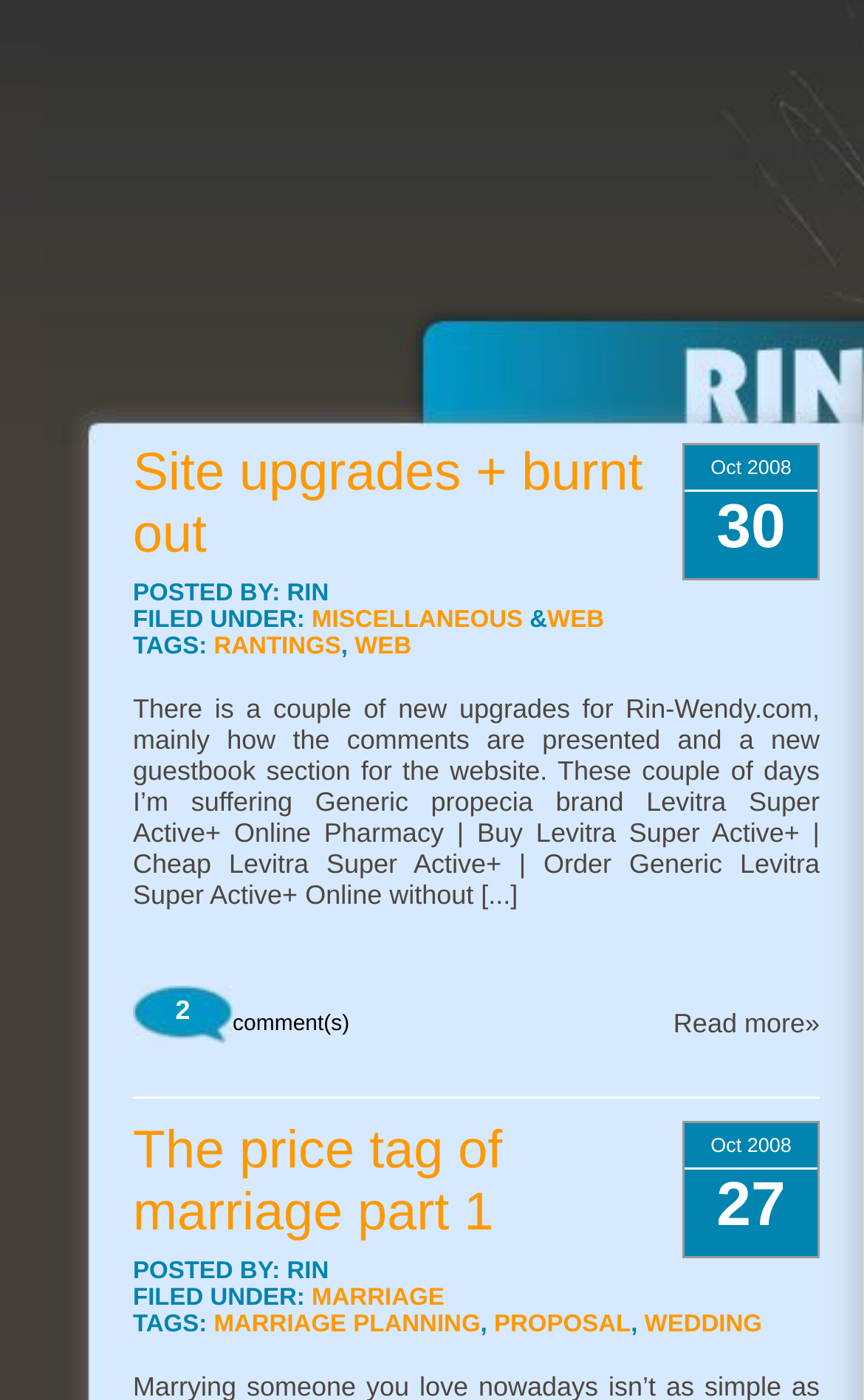Examine the image carefully and respond to the question with a detailed answer: 
Who is the author of the posts?

I looked at the 'POSTED BY:' sections of each post and found that the author is consistently 'RIN'.